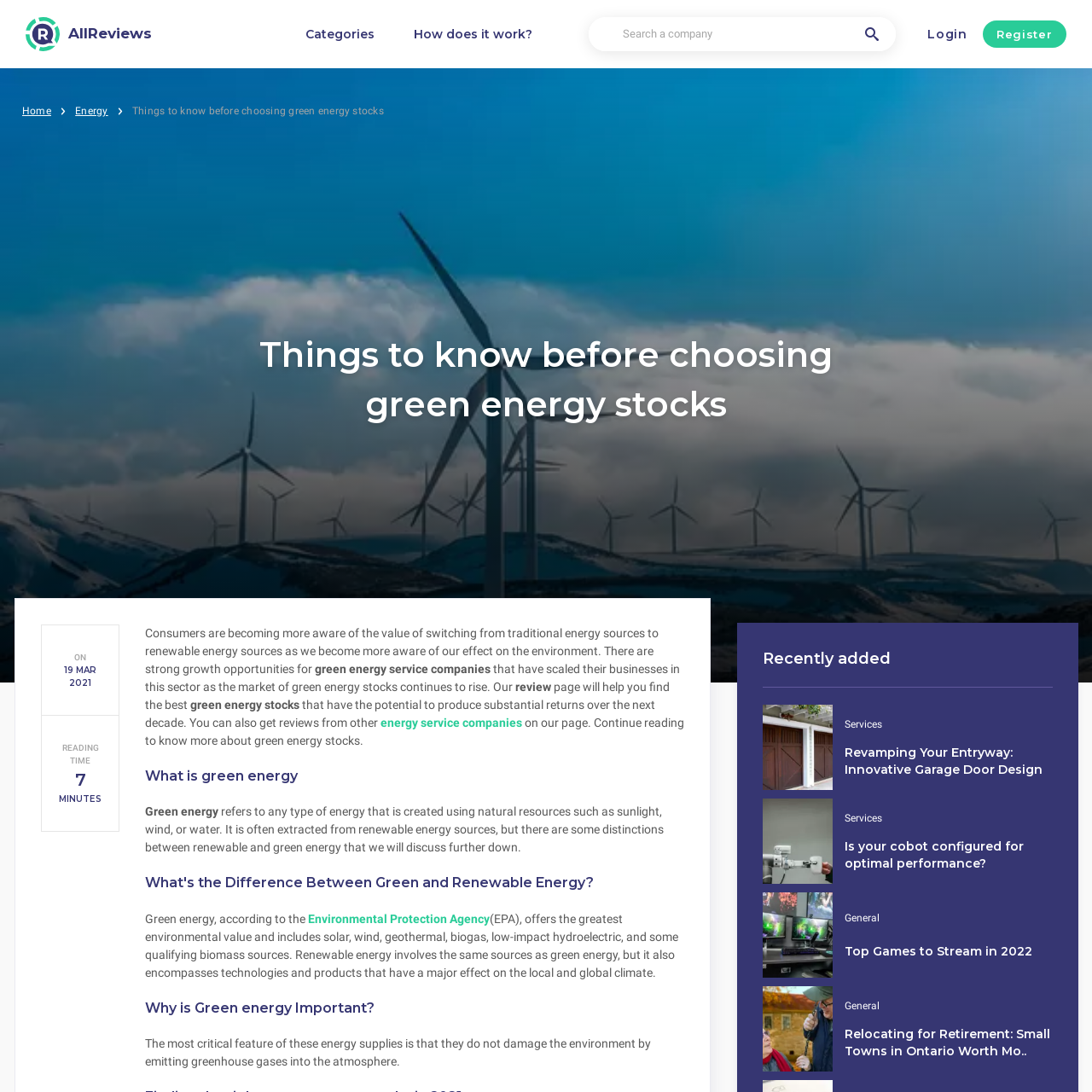Create a detailed summary of all the visual and textual information on the webpage.

This webpage is about green energy companies and stocks. At the top, there are several links, including "AllReviews", "Categories", "How does it work?", and a search bar with a button to search for a company. On the right side, there are links to "Login" and "Register". Below these links, there is a navigation menu with links to "Home", "Energy", and the current page, "Things to know before choosing green energy stocks".

The main content of the page is divided into several sections. The first section has a heading "Things to know before choosing green energy stocks" and a brief introduction to the topic. Below this, there are four articles with images, headings, and links to read more. The articles are about various topics, including garage door design, cobot performance, games to stream, and relocating for retirement.

To the right of the articles, there is a description list with details about the articles, including the date and reading time. Below the articles, there is a section of text that discusses the importance of switching to renewable energy sources and the growth opportunities for green energy service companies. This section also mentions that the review page will help find the best companies with potential for substantial returns.

Further down, there are several headings and sections of text that discuss what green energy is, the difference between green and renewable energy, and why green energy is important. These sections provide information about the environmental benefits of green energy and its importance in reducing greenhouse gas emissions.